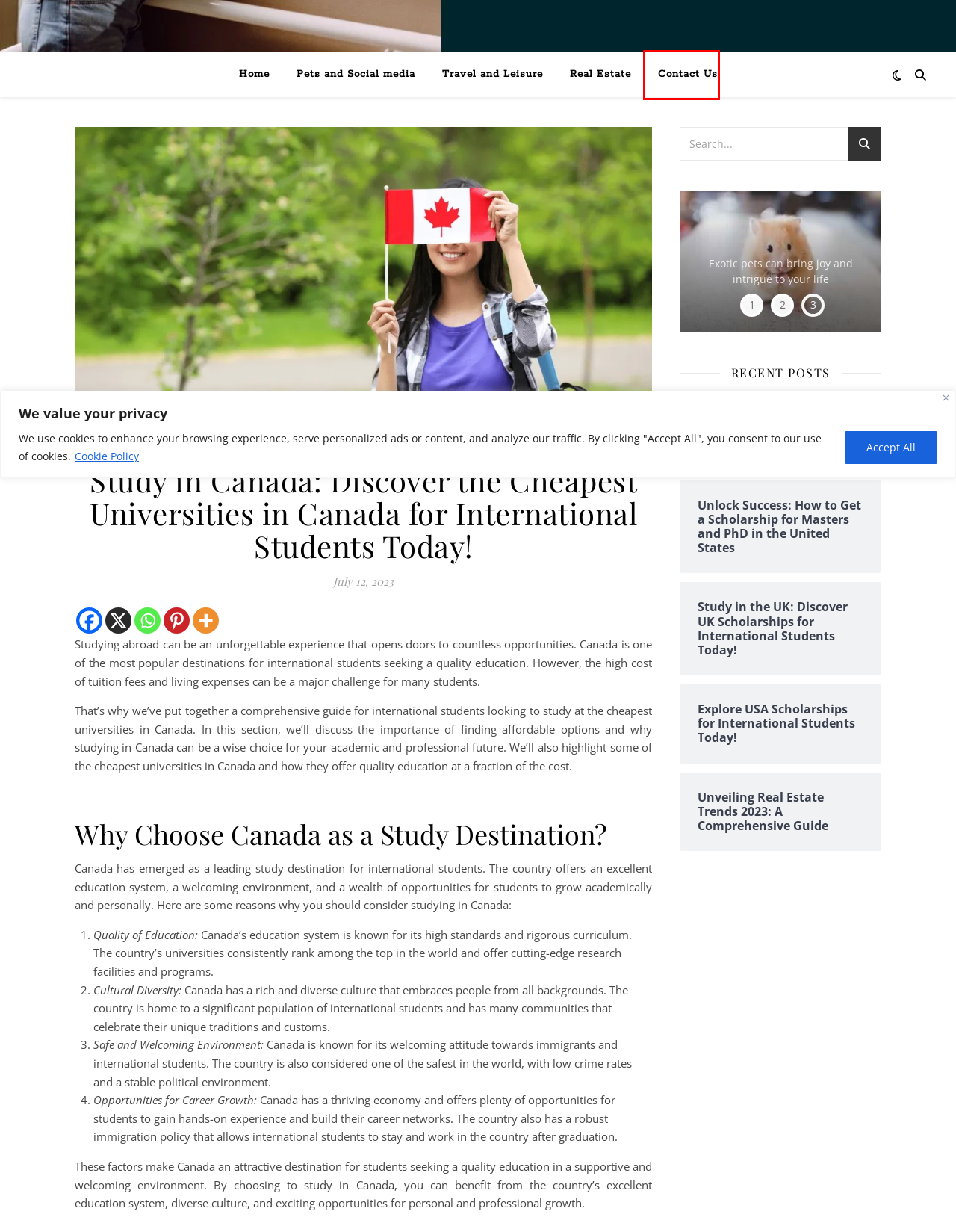After examining the screenshot of a webpage with a red bounding box, choose the most accurate webpage description that corresponds to the new page after clicking the element inside the red box. Here are the candidates:
A. Contact us – Fepka's premium insights
B. Unearth the Best Countries to Invest in Real Estate Today! – Fepka's premium insights
C. Pet Adoption Guide: Ready to Meet Your Perfect Companion?
D. Real Estate Archives – Fepka's premium insights
E. Unveiling Real Estate Trends 2023: A Comprehensive Guide – Fepka's premium insights
F. Fepka's premium insights – Explore, Achieve, Stay Informed: Your Gateway to Global Opportunities.
G. Scholarships Archives – Fepka's premium insights
H. Pets and Social media Archives – Fepka's premium insights

A